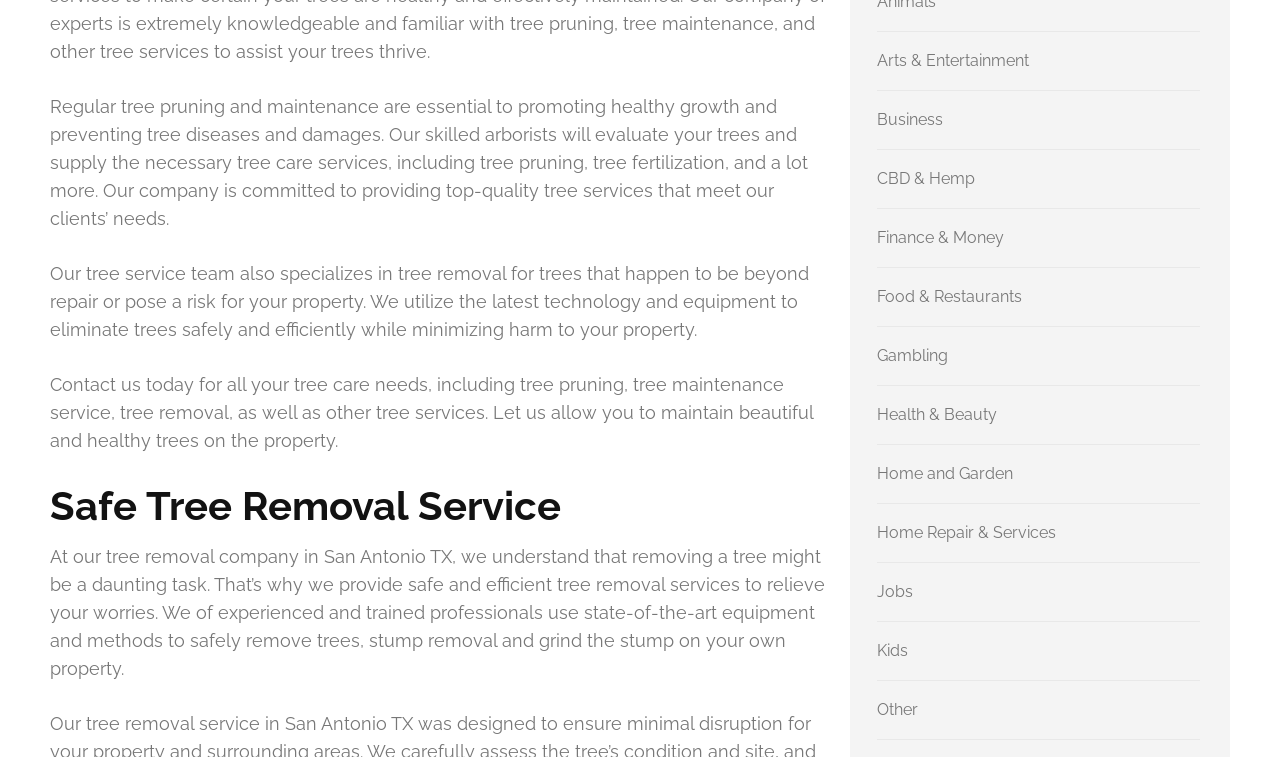Find the bounding box coordinates for the area that should be clicked to accomplish the instruction: "Check the article links".

None